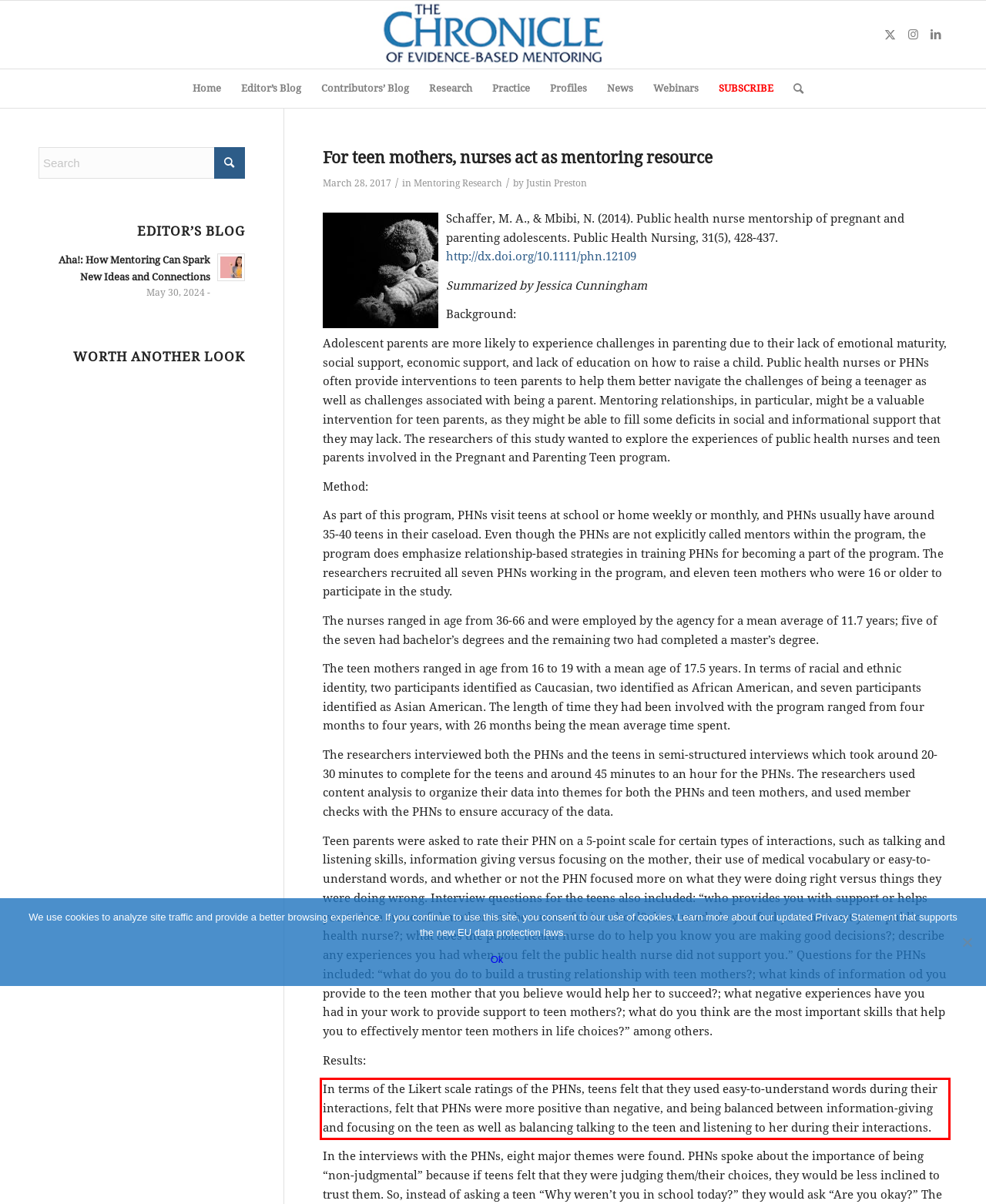Using the provided webpage screenshot, identify and read the text within the red rectangle bounding box.

In terms of the Likert scale ratings of the PHNs, teens felt that they used easy-to-understand words during their interactions, felt that PHNs were more positive than negative, and being balanced between information-giving and focusing on the teen as well as balancing talking to the teen and listening to her during their interactions.